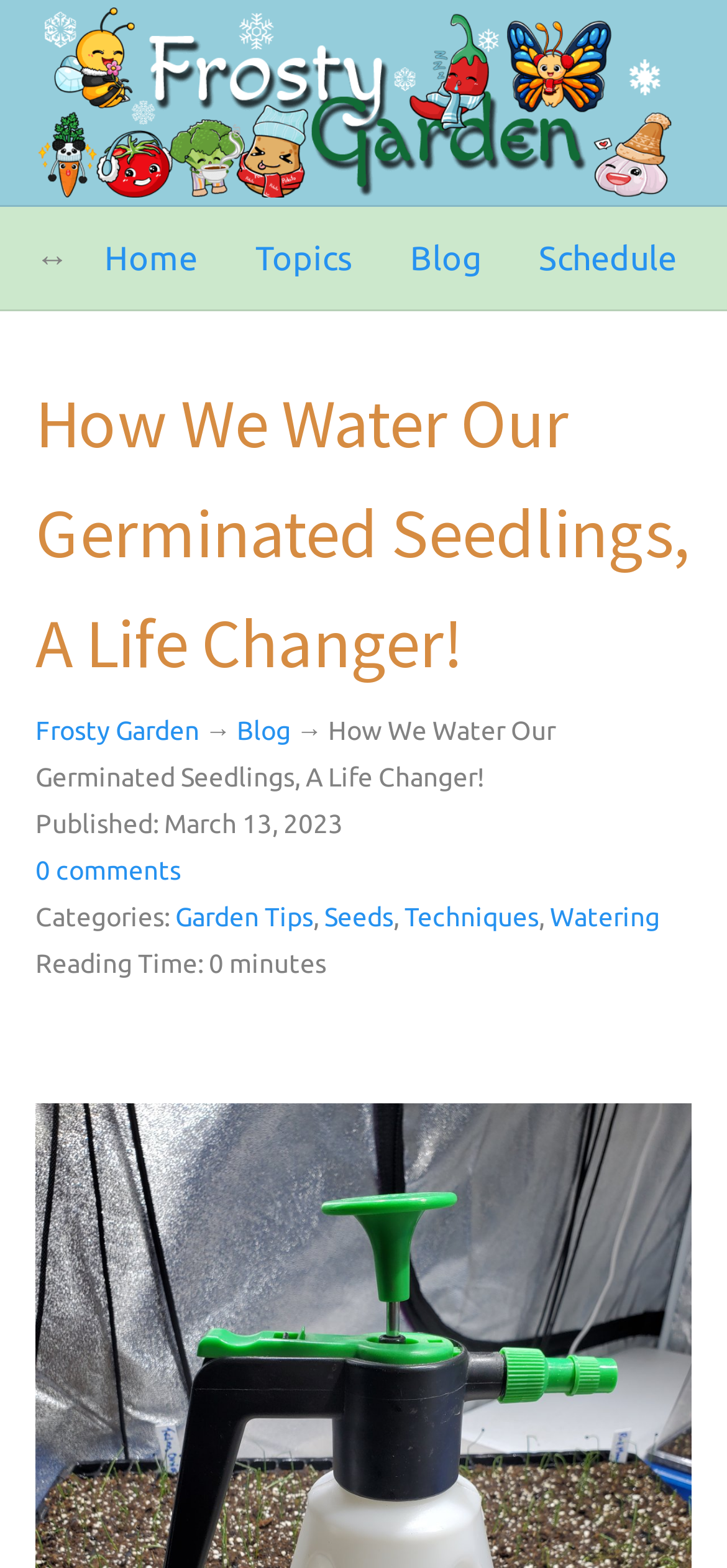Kindly determine the bounding box coordinates for the area that needs to be clicked to execute this instruction: "explore Garden Tips".

[0.241, 0.575, 0.431, 0.594]